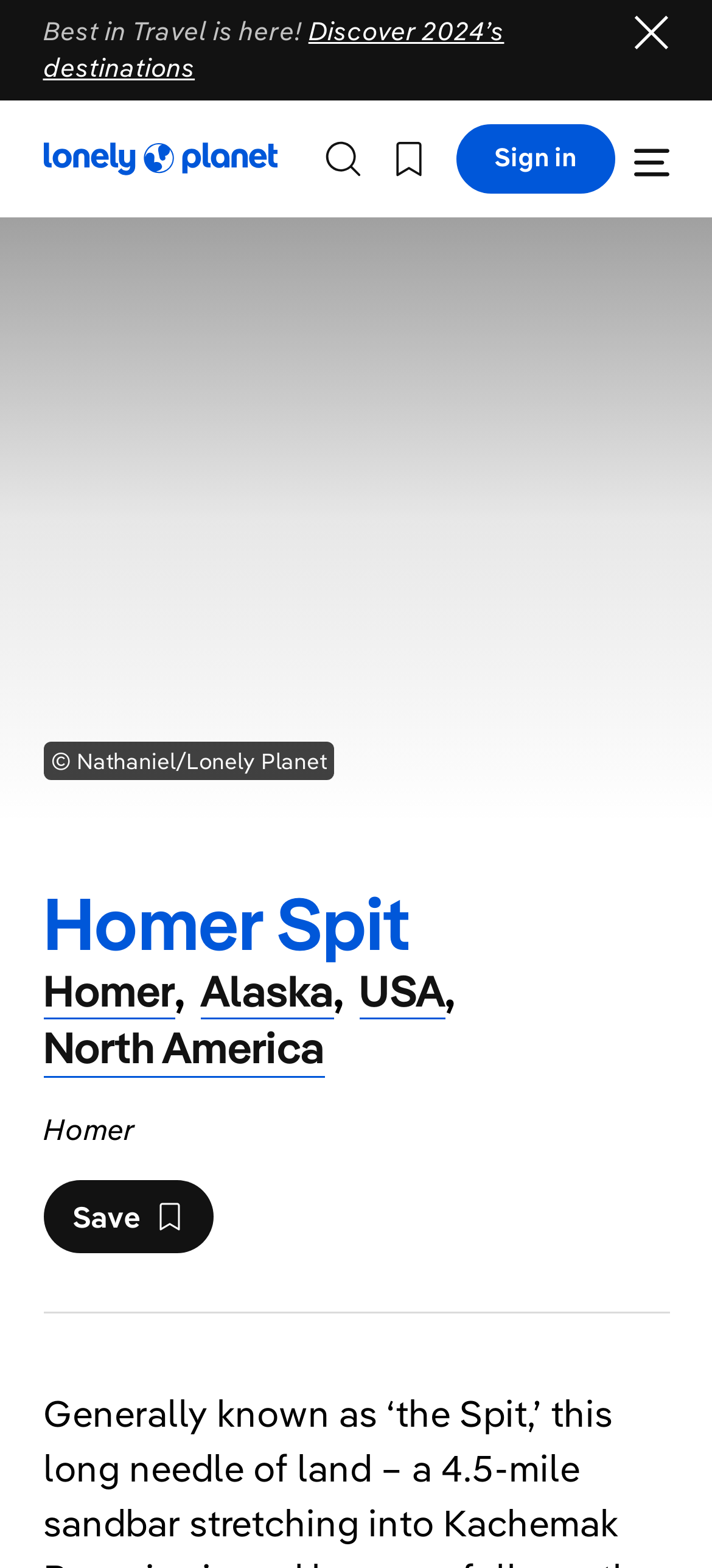Provide the bounding box coordinates of the HTML element this sentence describes: "LoginSign in". The bounding box coordinates consist of four float numbers between 0 and 1, i.e., [left, top, right, bottom].

[0.64, 0.08, 0.863, 0.123]